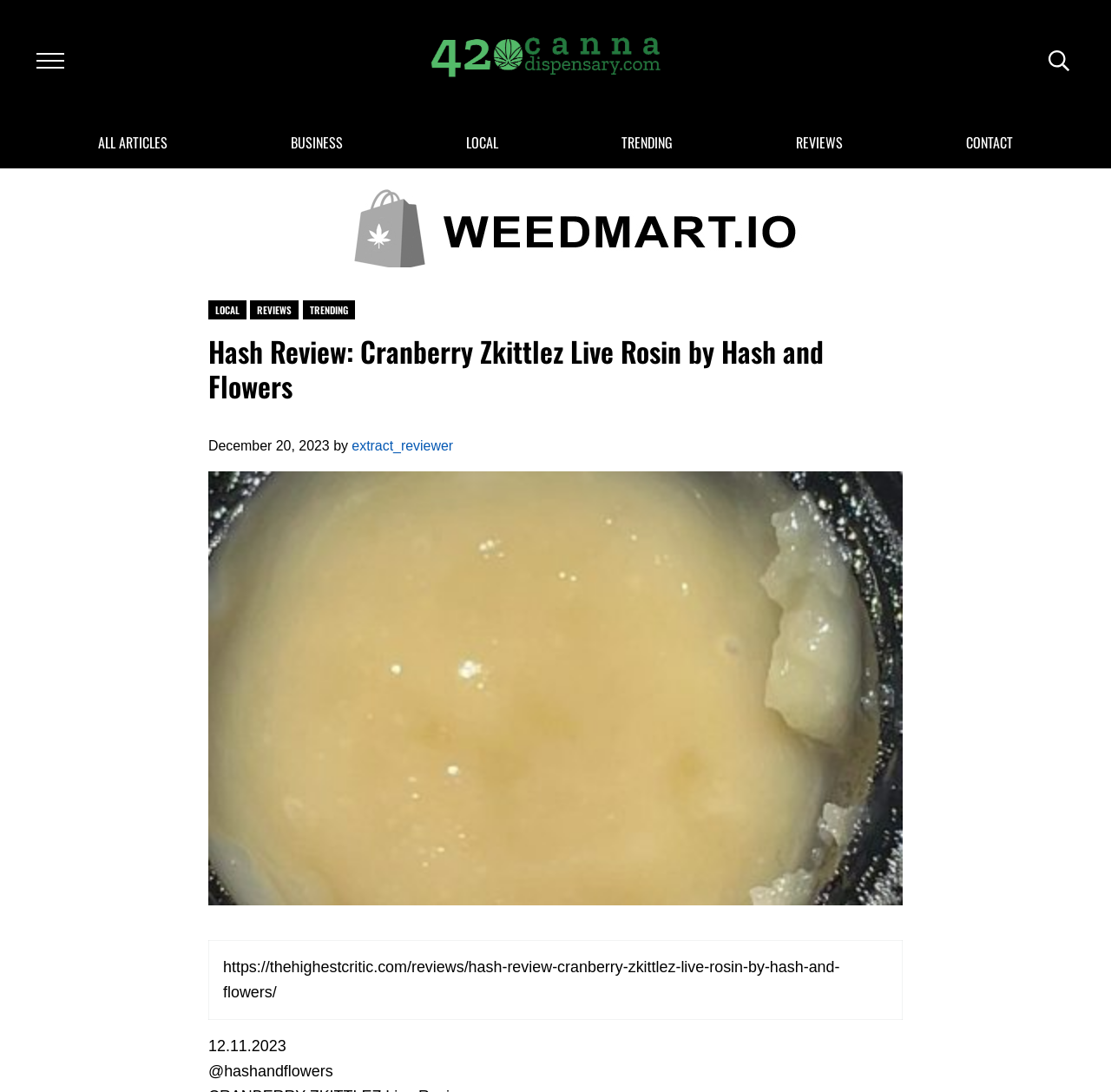Specify the bounding box coordinates of the area to click in order to follow the given instruction: "Search using the 'Header Search' button."

[0.939, 0.036, 0.968, 0.074]